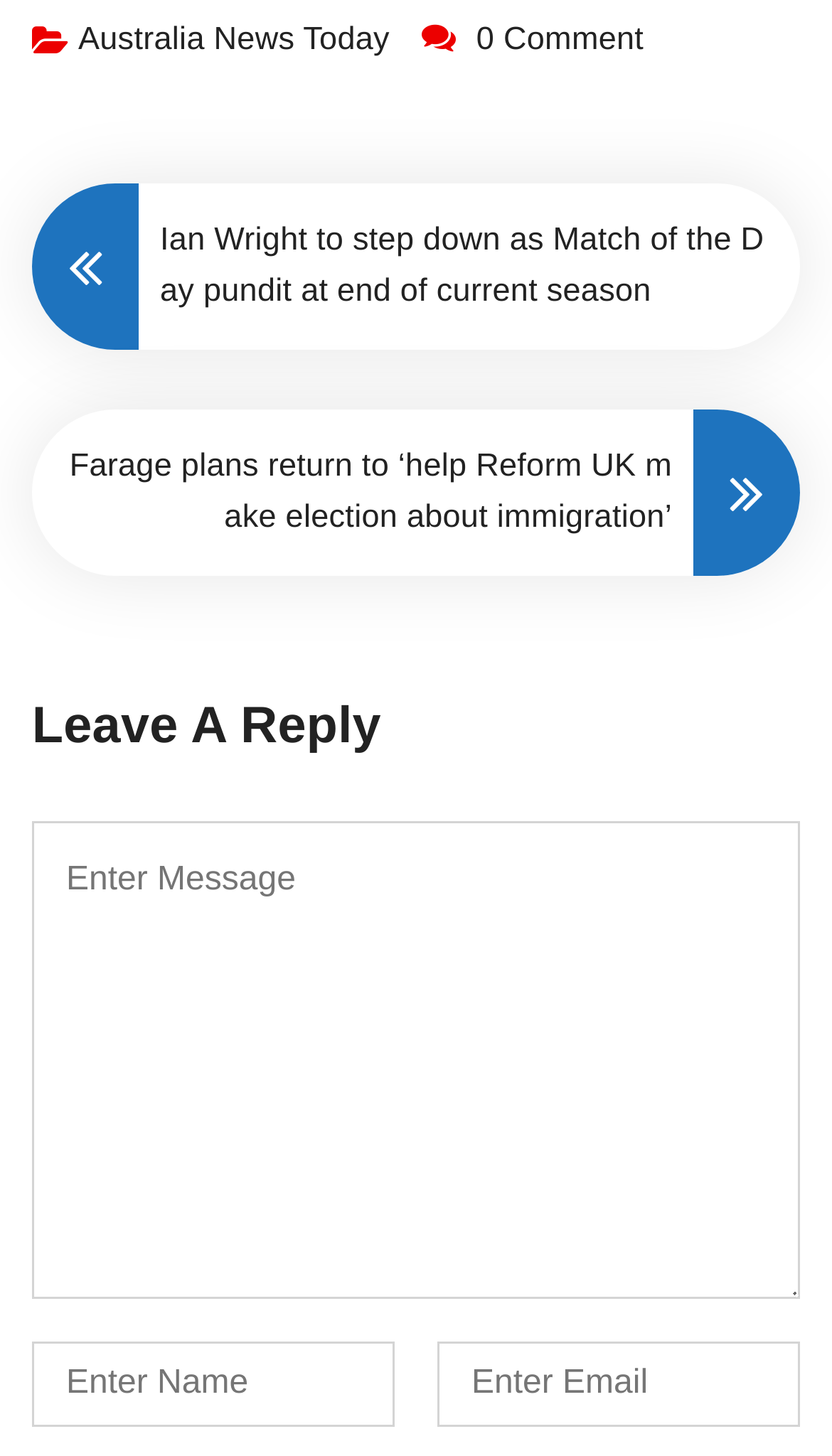Provide a brief response using a word or short phrase to this question:
How many fields are required to leave a reply?

1